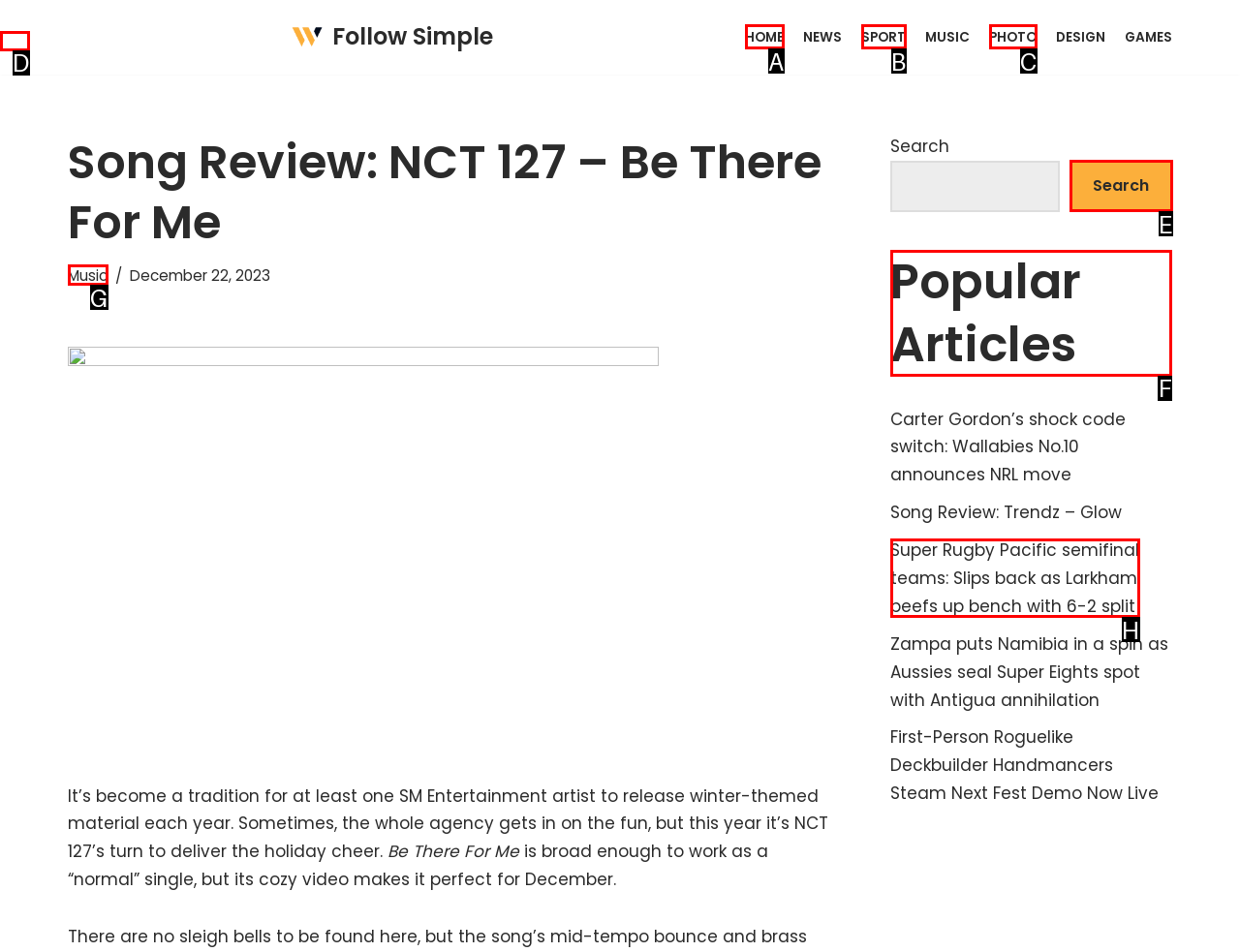Choose the HTML element that should be clicked to accomplish the task: Check the 'Popular Articles'. Answer with the letter of the chosen option.

F